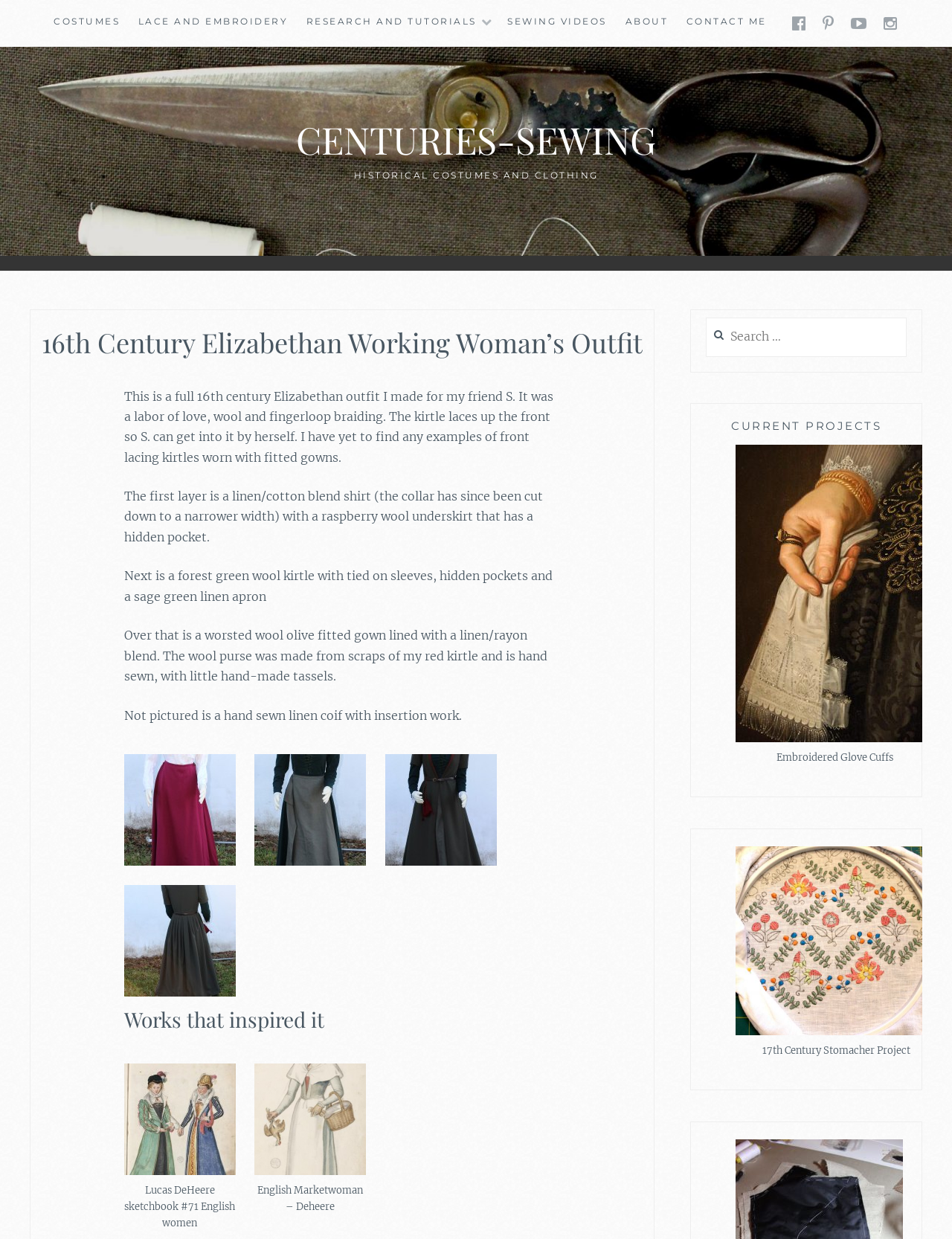Determine the bounding box coordinates for the clickable element required to fulfill the instruction: "Check the 'Embroidered Glove Cuffs' project". Provide the coordinates as four float numbers between 0 and 1, i.e., [left, top, right, bottom].

[0.773, 0.359, 0.98, 0.599]